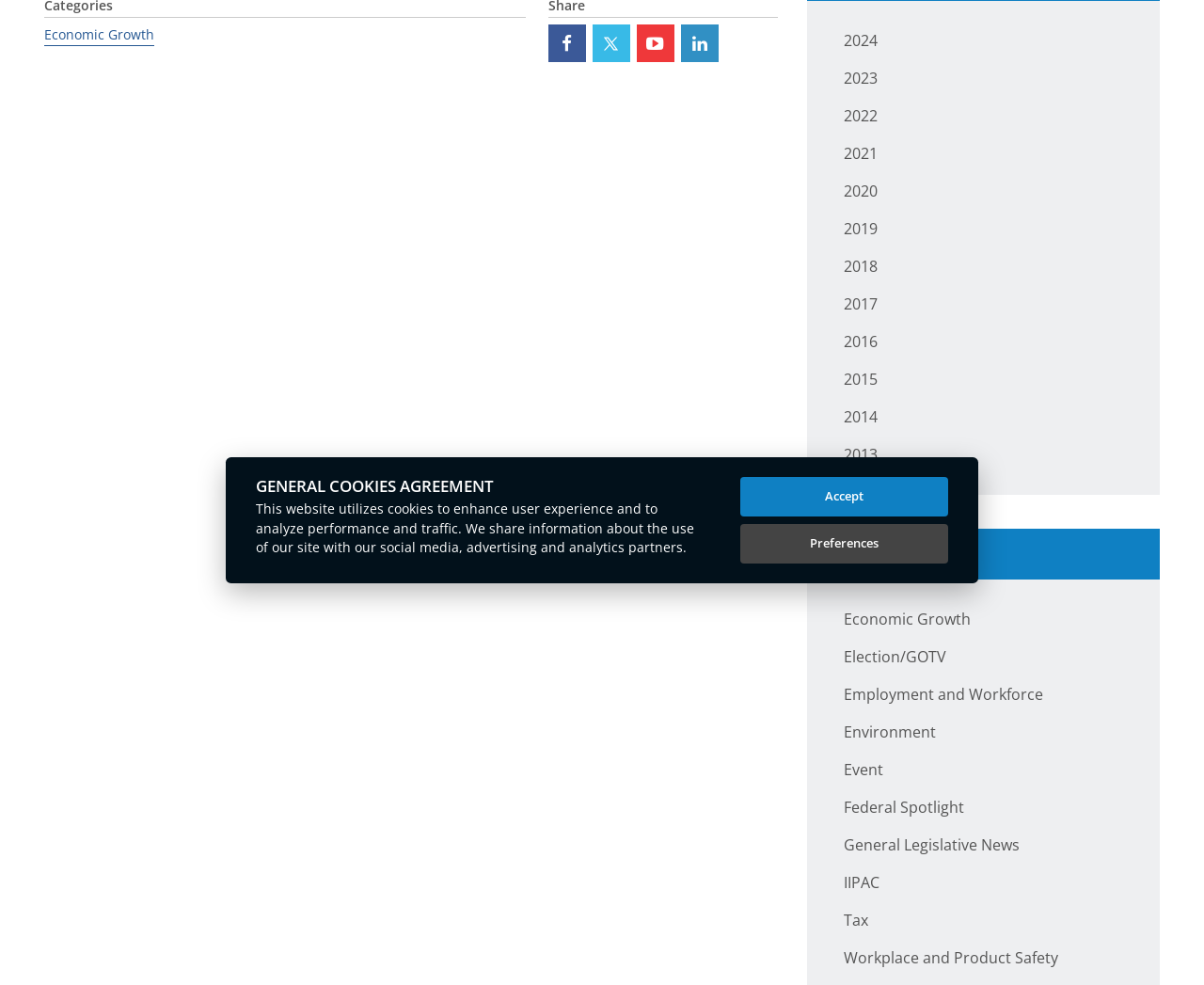Provide the bounding box coordinates for the UI element that is described by this text: "General Legislative News". The coordinates should be in the form of four float numbers between 0 and 1: [left, top, right, bottom].

[0.701, 0.847, 0.847, 0.868]